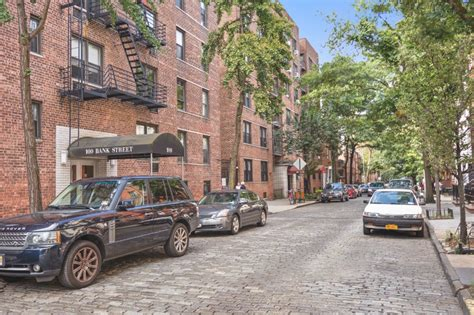Describe the scene depicted in the image with great detail.

The image captures a picturesque street scene, showcasing a charming urban setting with cobblestone paving and lined with trees. Prominent is a well-maintained brick building that features an awning marked with "100 Blank Street." The street is occupied by several parked cars, including a prominent SUV, hinting at the residential nature of the area. This visual aligns with the exploration of exclusive streets where celebrities are known to reside, reflecting the allure of upscale living environments. As visitors and residents alike meander through such neighborhoods, they can appreciate the blend of sophistication and tranquility that characterize these celebrity-favored locations, not unlike the luxurious streets of Beverly Hills and Malibu’s secluded enclaves. This image provides a glimpse into an inviting community, perhaps hinting at a lifestyle surrounded by celebrity culture and elite living.